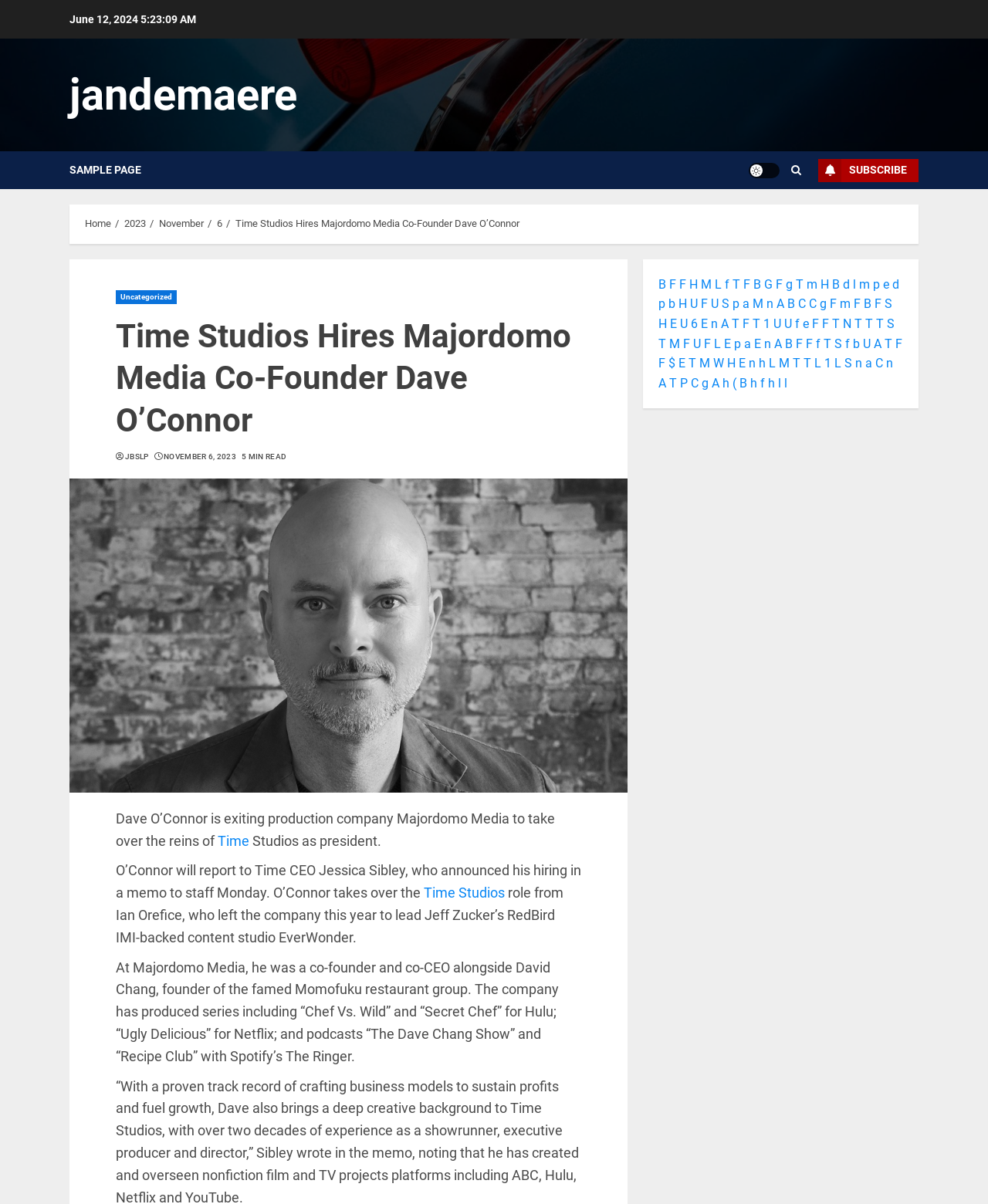Provide a brief response to the question using a single word or phrase: 
What is the name of the company co-founded by Dave O'Connor?

Majordomo Media